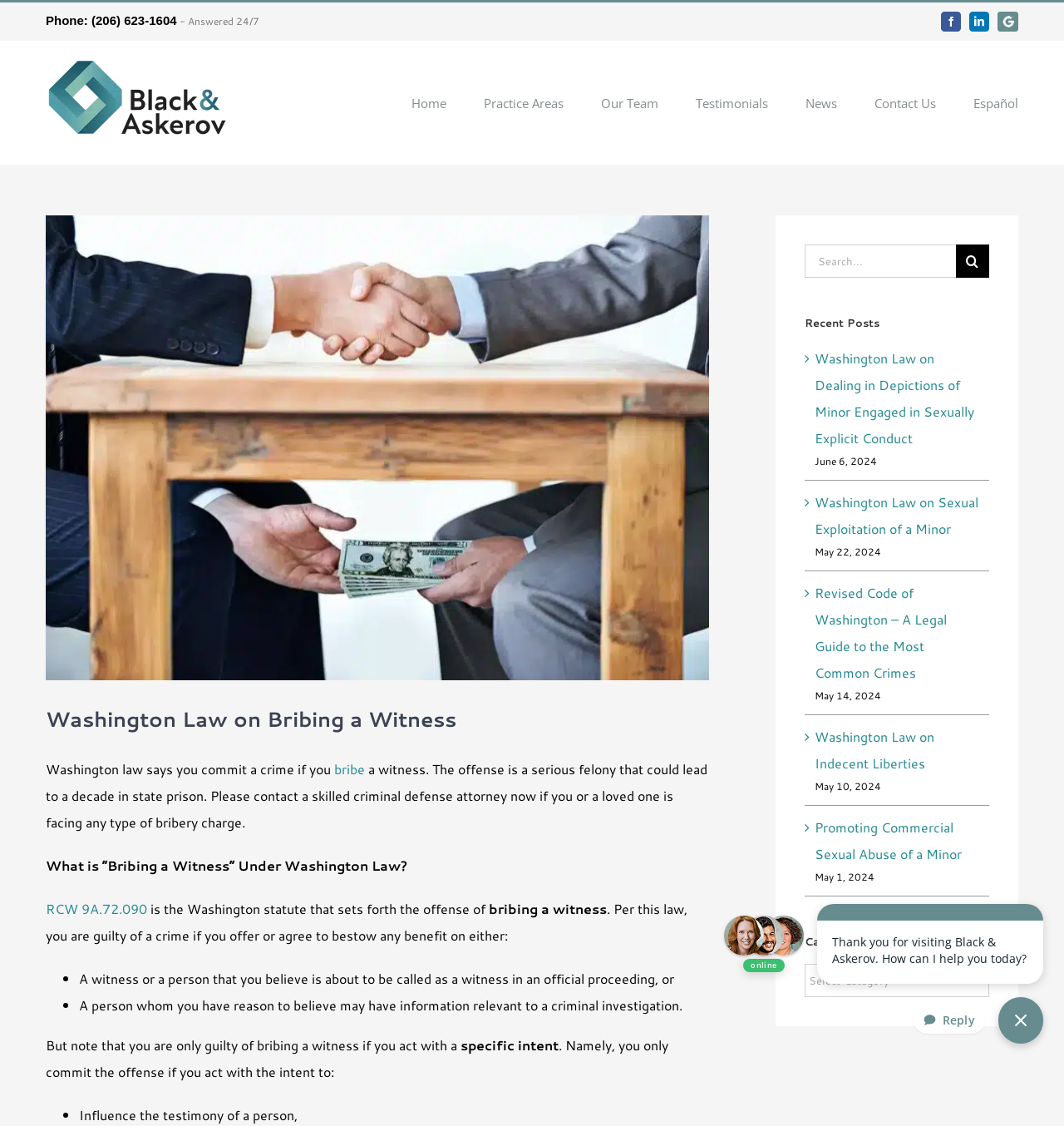Locate the bounding box coordinates of the clickable region necessary to complete the following instruction: "Call the office". Provide the coordinates in the format of four float numbers between 0 and 1, i.e., [left, top, right, bottom].

[0.684, 0.652, 0.823, 0.669]